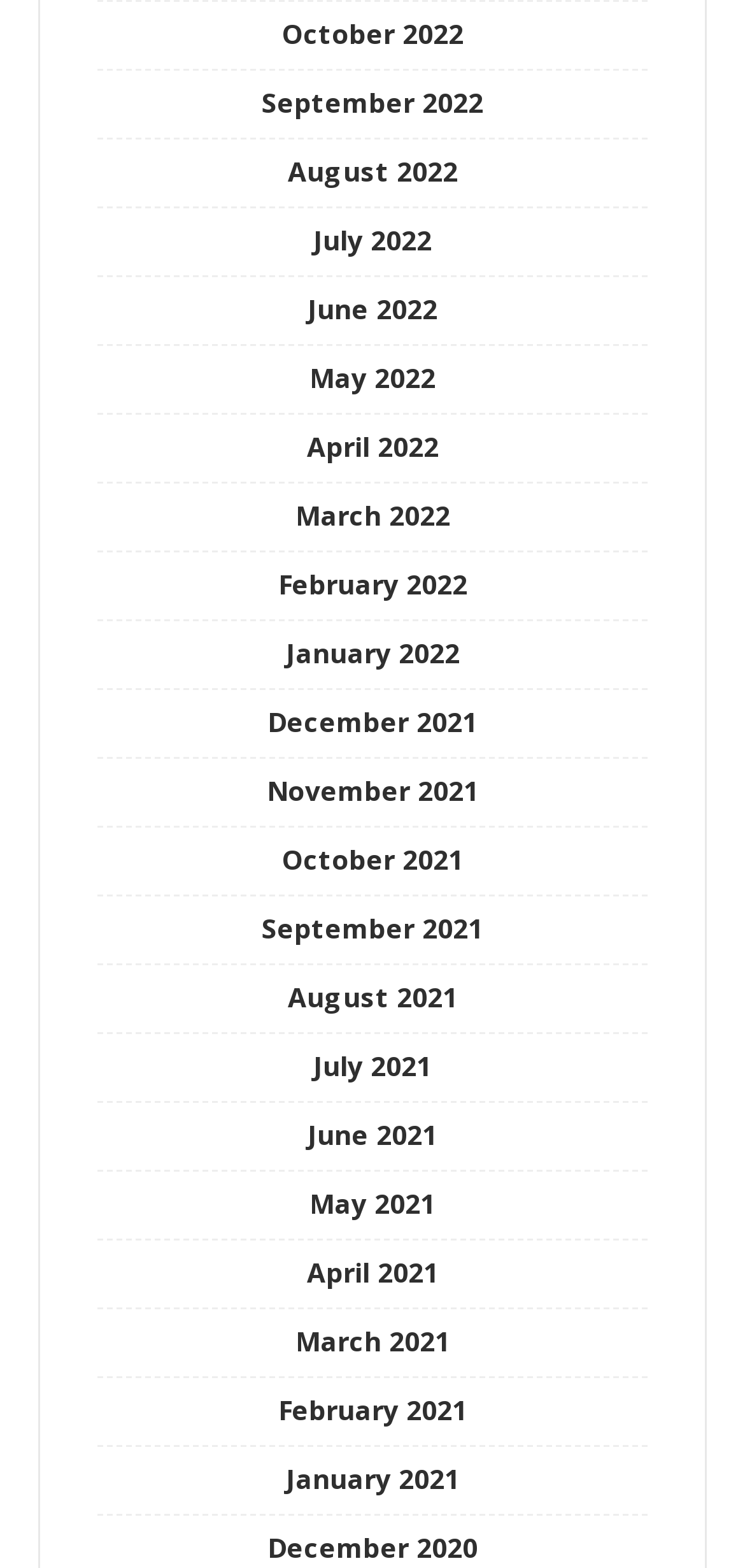What is the latest month listed on the webpage?
Please provide a comprehensive answer based on the information in the image.

I examined the link elements on the webpage and found that the latest month listed is 'October 2022', which is located at the top of the list.